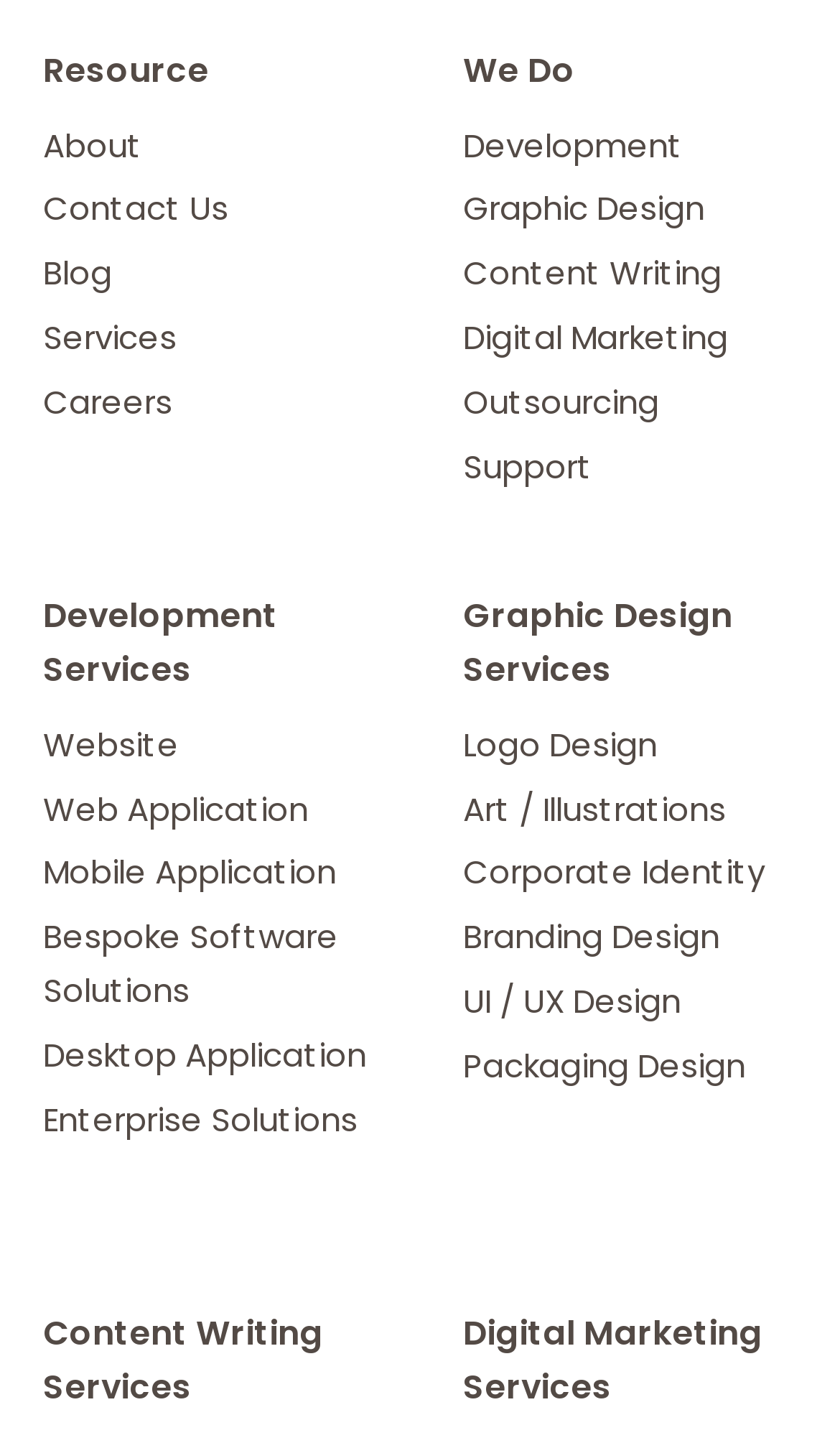How many links are there in the top-left section?
Using the visual information from the image, give a one-word or short-phrase answer.

6